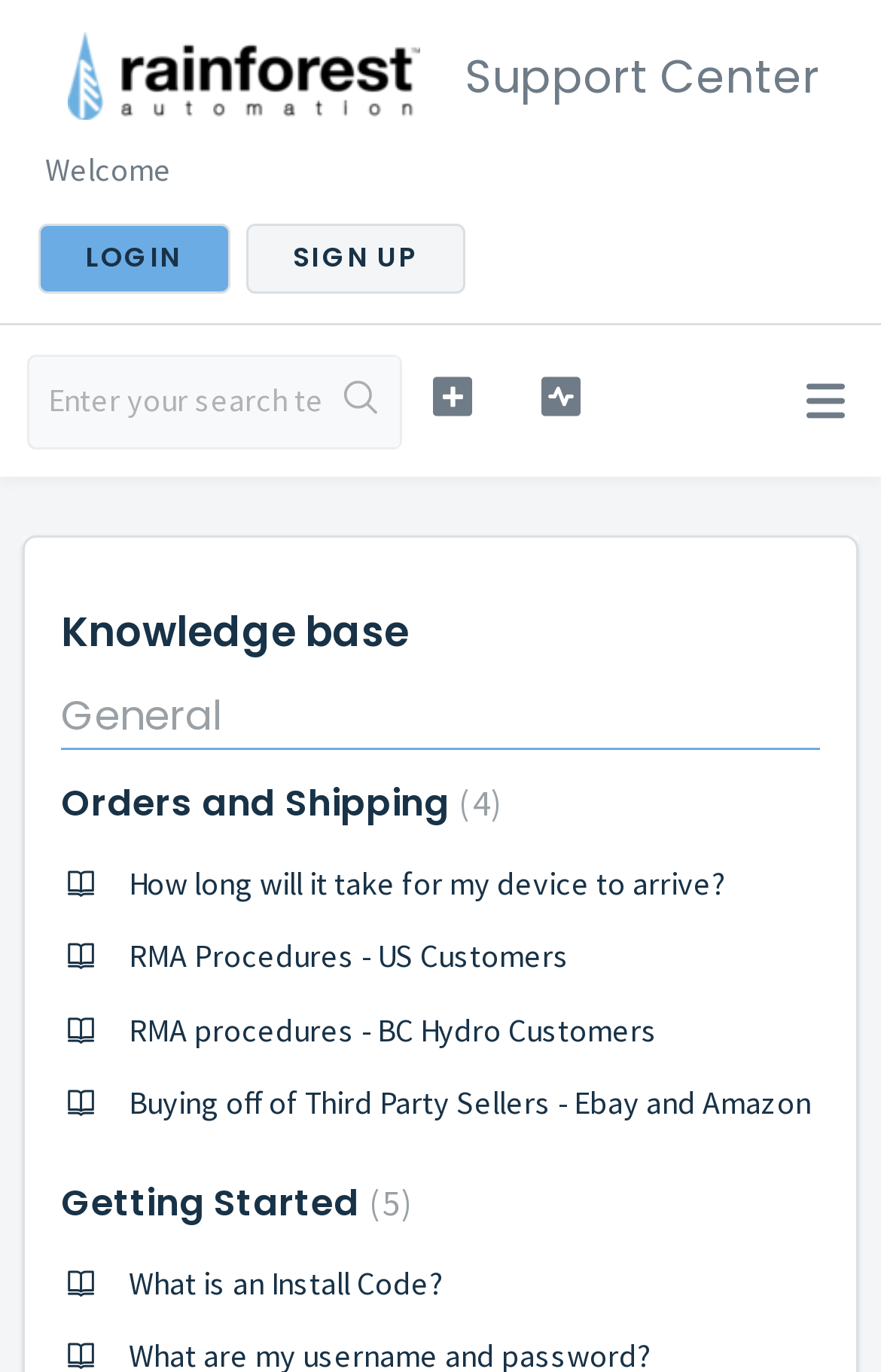What is the topic of the fourth question in the Orders and Shipping category?
Provide a detailed and well-explained answer to the question.

The Orders and Shipping category has four questions listed, and the fourth one is about buying off of third-party sellers, specifically on Ebay and Amazon.